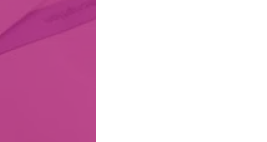Capture every detail in the image and describe it fully.

The image showcases a vibrant purple background, characterized by a smooth and seamless texture that conveys a sense of modernity and professionalism. This visually appealing backdrop enhances the aesthetic of the surrounding webpage, which appears to focus on legal and advisory services. The purple color often symbolizes creativity, luxury, and ambition, suggesting that the services offered may aim to empower clients in navigating complex legal landscapes. The overall design complements the website's theme, fostering a welcoming atmosphere for users seeking assistance with legal matters.